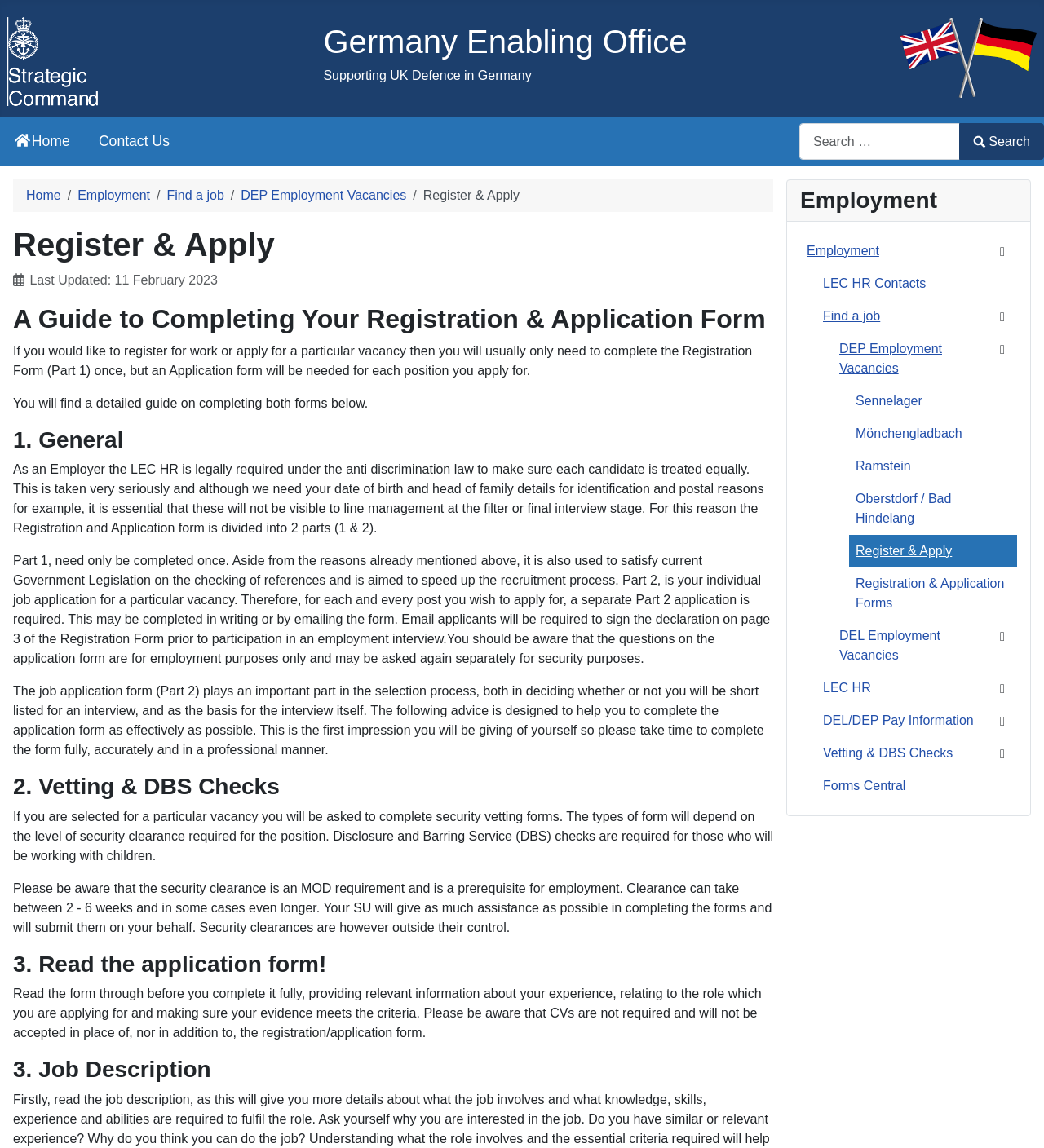Please give a one-word or short phrase response to the following question: 
What should be read before completing the application form?

The job description